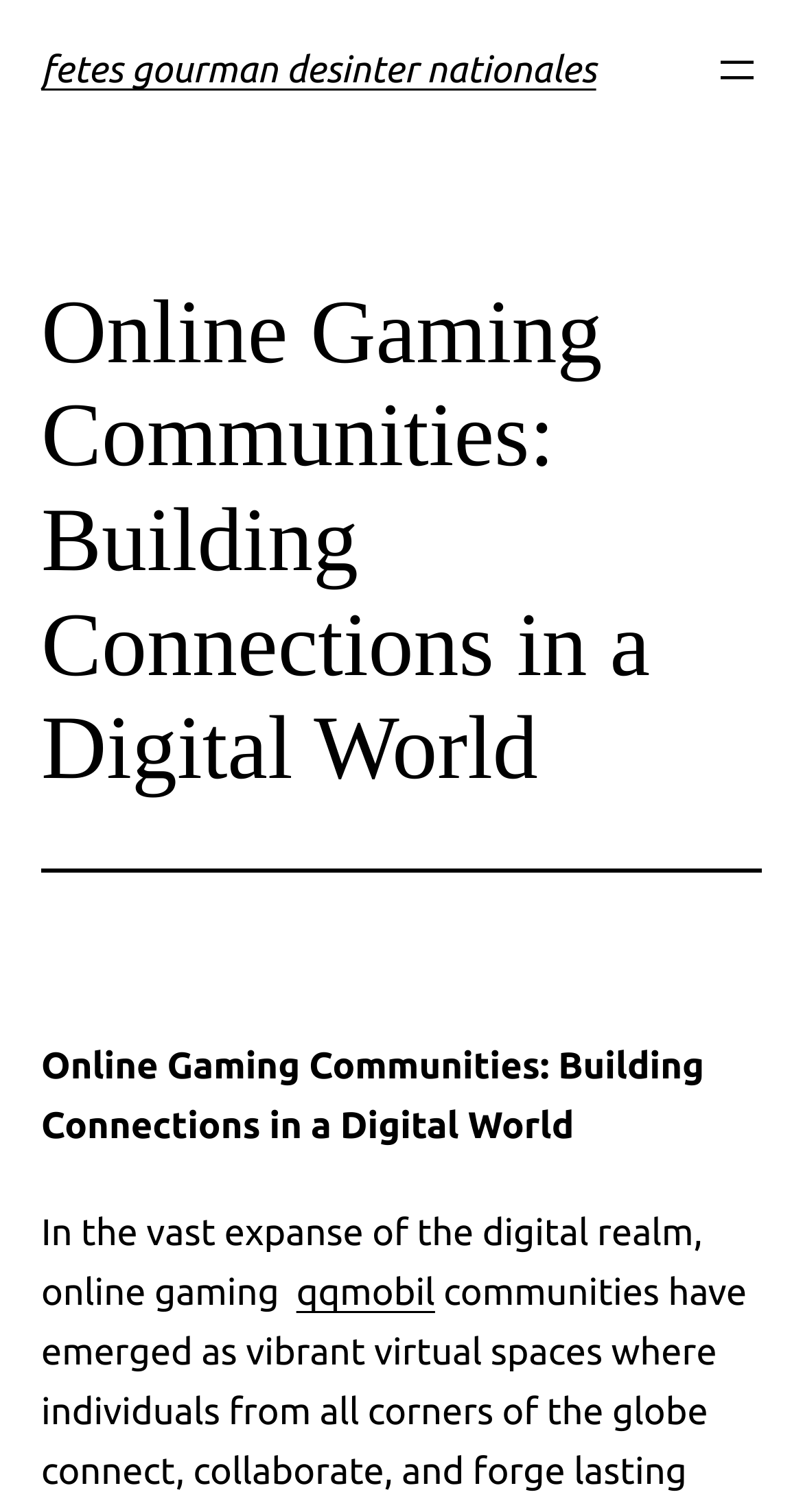Generate a thorough caption that explains the contents of the webpage.

The webpage is about online gaming communities and building connections in a digital world. At the top, there is a heading that reads "fetes gourman desinter nationales", which is also a clickable link. To the right of this heading, there is a button labeled "Open menu" that, when clicked, opens a dialog box.

Below the heading, there is a larger heading that spans most of the width of the page, which reads "Online Gaming Communities: Building Connections in a Digital World". Underneath this heading, there is a horizontal separator line that divides the page into two sections.

In the lower section, there is a block of text that starts with "In the vast expanse of the digital realm, online gaming..." and continues to describe the topic. Within this text, there is a link to "qqmobil" that is positioned about halfway through the text block.